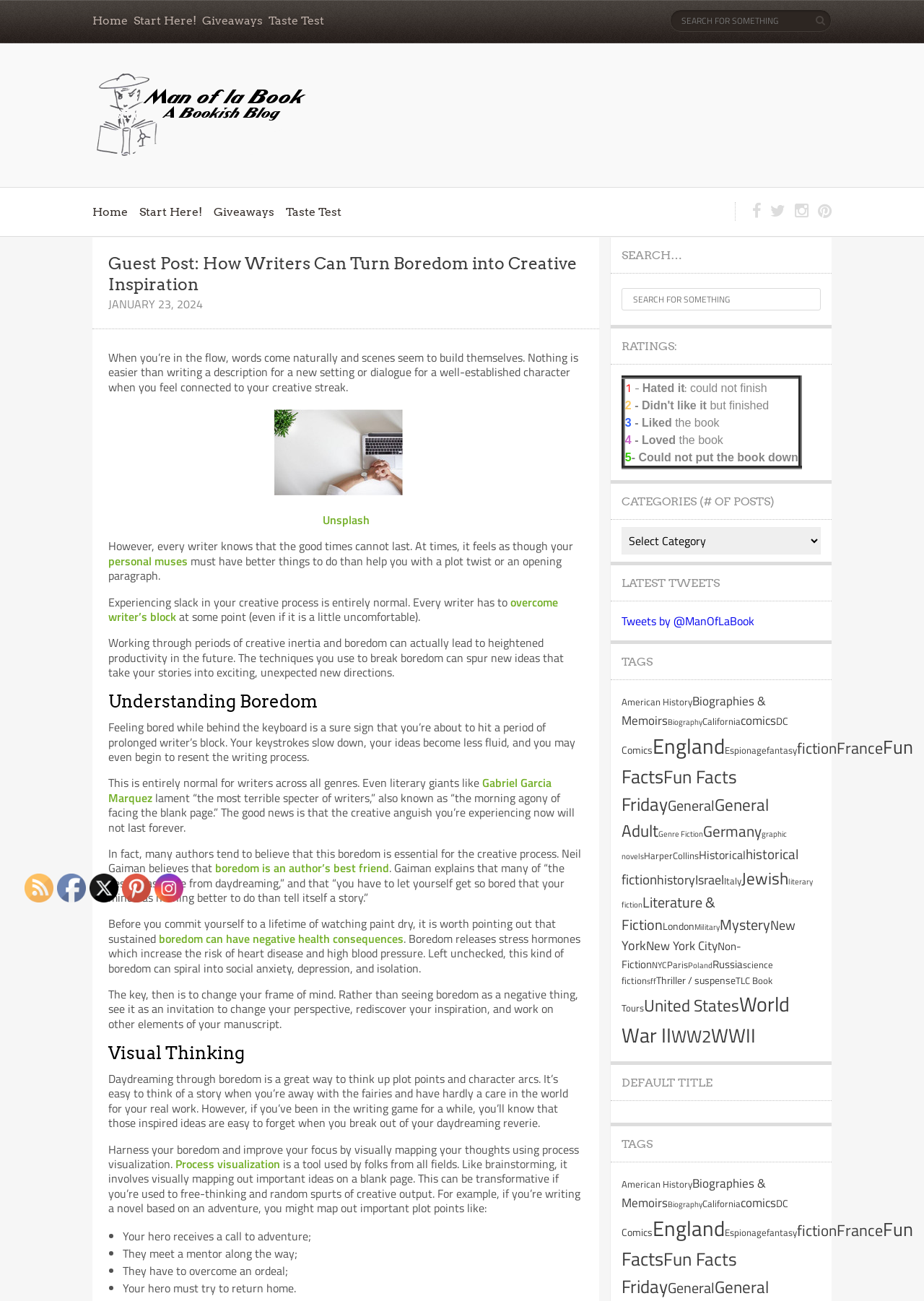Reply to the question below using a single word or brief phrase:
What is the category with the most posts?

Biographies & Memoirs